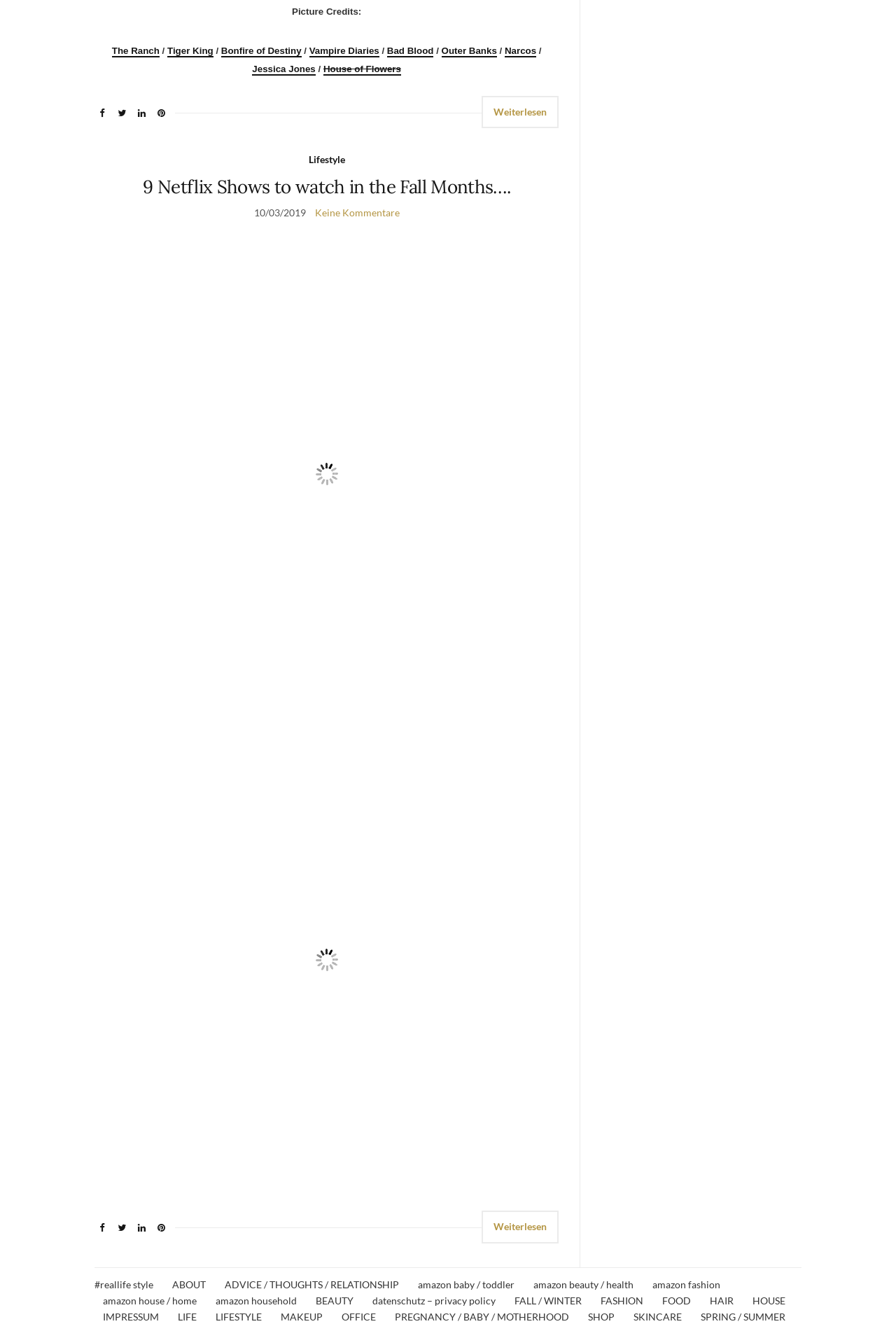Please reply to the following question using a single word or phrase: 
What is the purpose of the 'Weiterlesen' link?

To read more